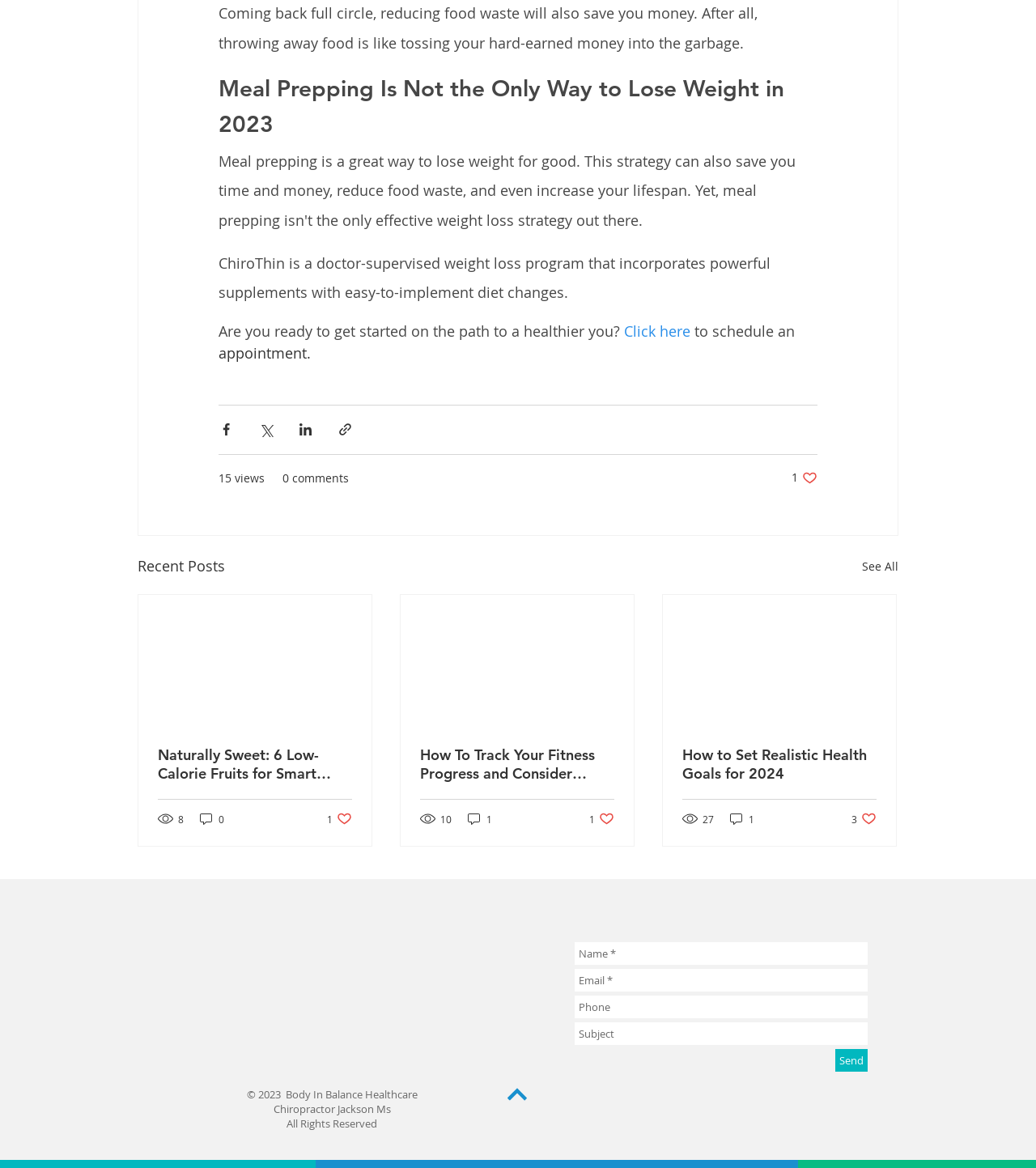Observe the image and answer the following question in detail: How many social media links are in the 'Social Bar'?

I found the 'Social Bar' section by looking at the footer section of the webpage. The 'Social Bar' contains two social media links, one for Facebook and one for Instagram, which are represented by grey icons.